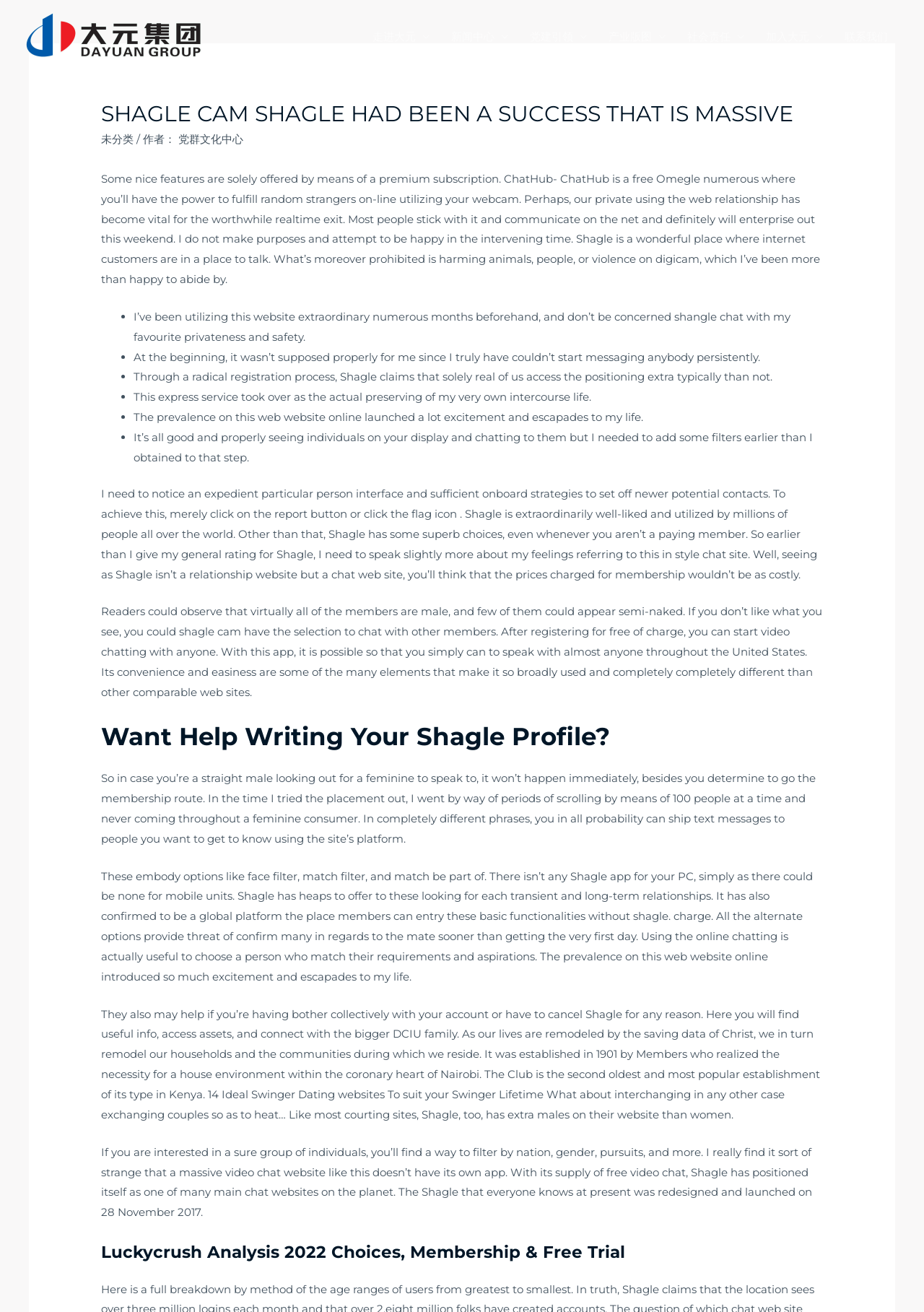Please identify the bounding box coordinates of the area that needs to be clicked to follow this instruction: "Click the '党群文化中心' link".

[0.193, 0.101, 0.263, 0.111]